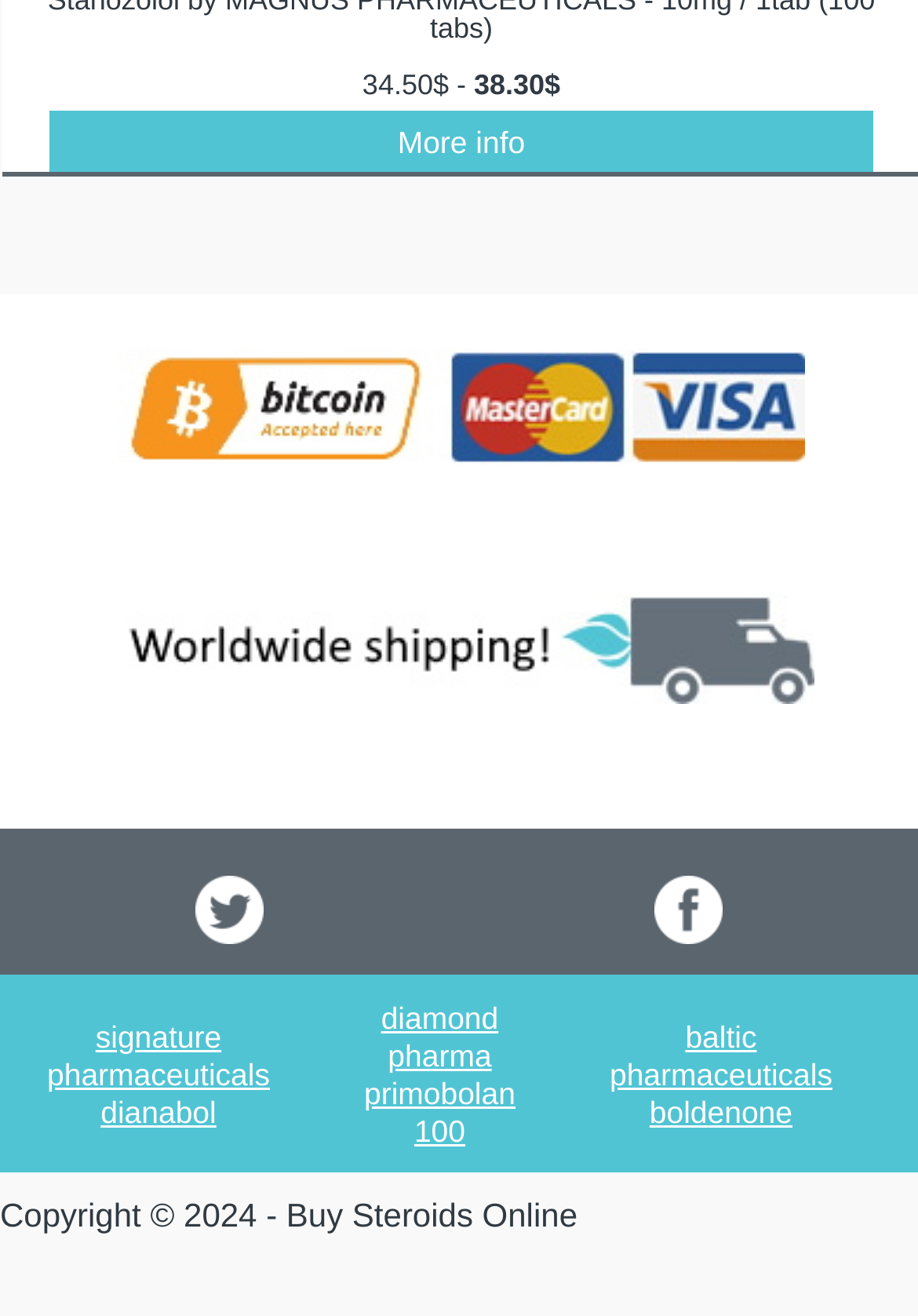What is the copyright year mentioned at the bottom of the page?
Please provide a detailed and thorough answer to the question.

I looked at the LayoutTableCell element with text 'Copyright © 2024 - Buy Steroids Online' inside the LayoutTable with bounding box coordinates [0.0, 0.908, 1.0, 0.977]. The copyright year mentioned is 2024.